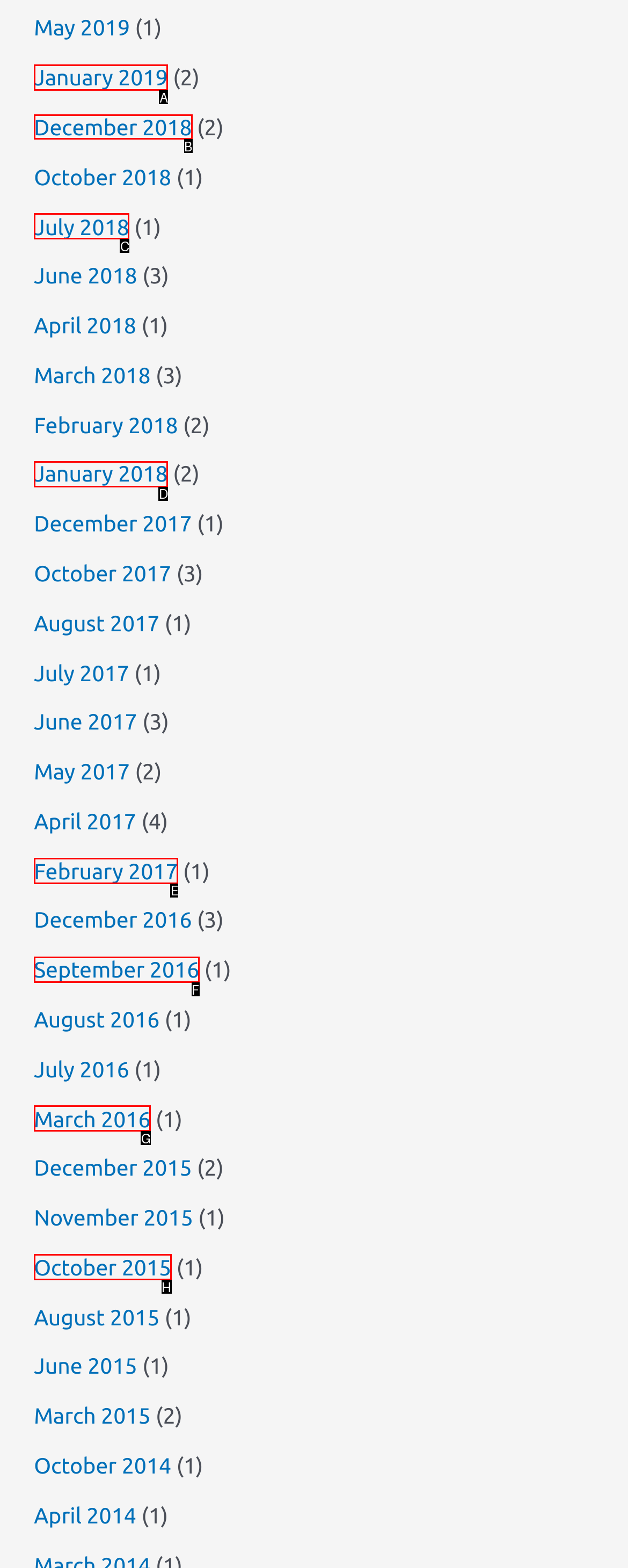Select the HTML element that should be clicked to accomplish the task: Share via Facebook Reply with the corresponding letter of the option.

None